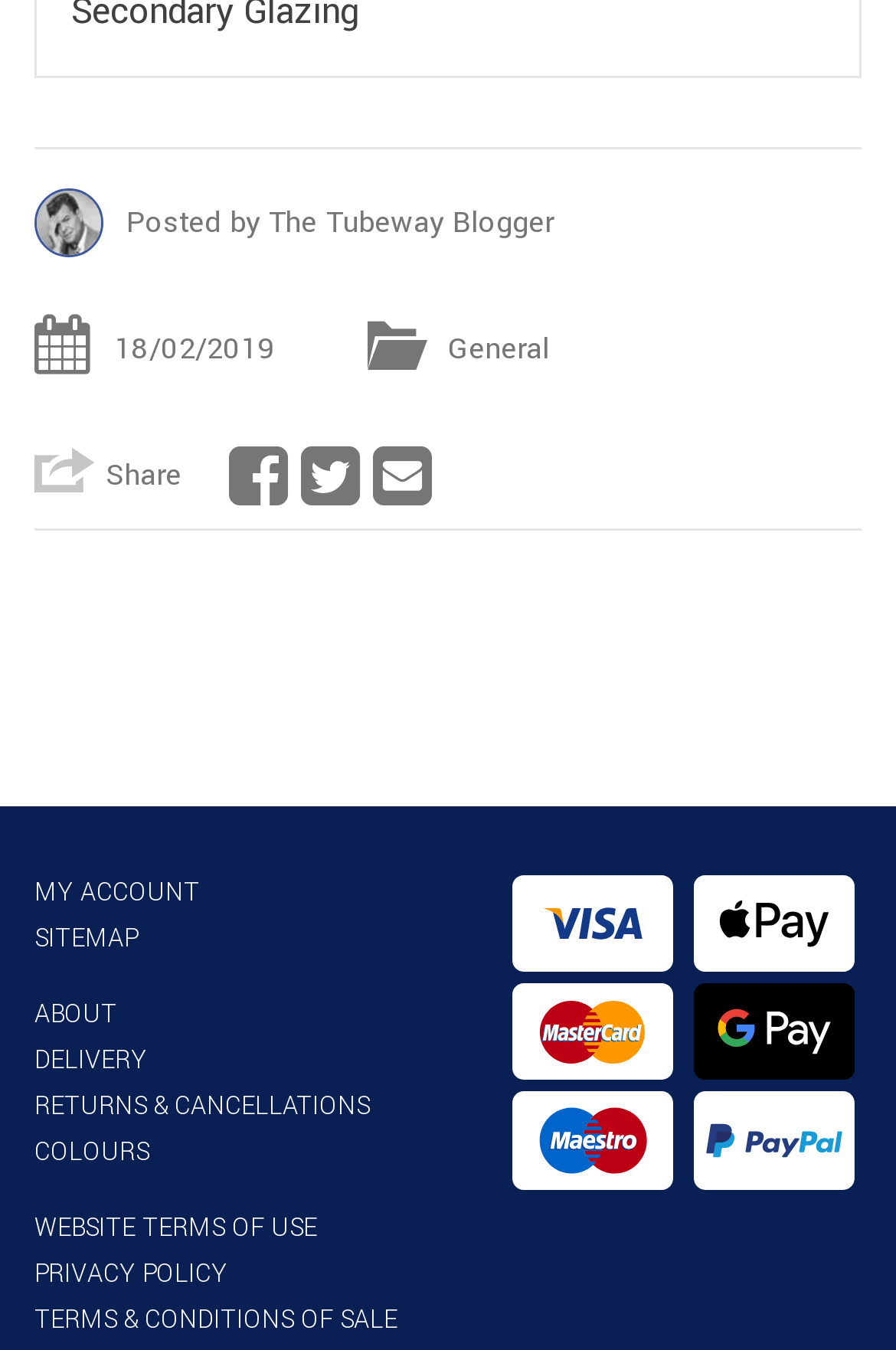Please answer the following question using a single word or phrase: 
What is the date of the article?

18/02/2019